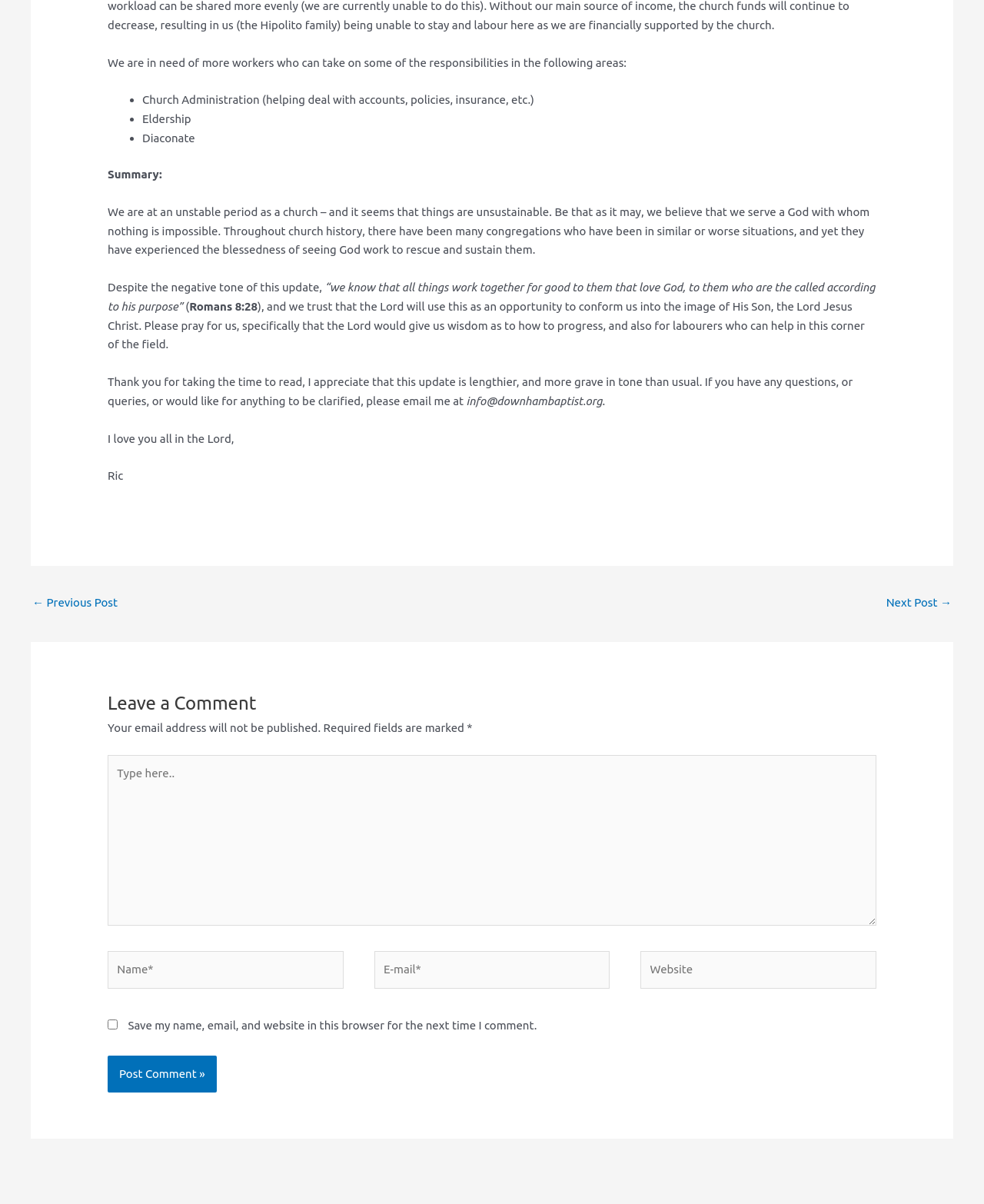Provide a brief response to the question below using a single word or phrase: 
What is the church in need of?

More workers